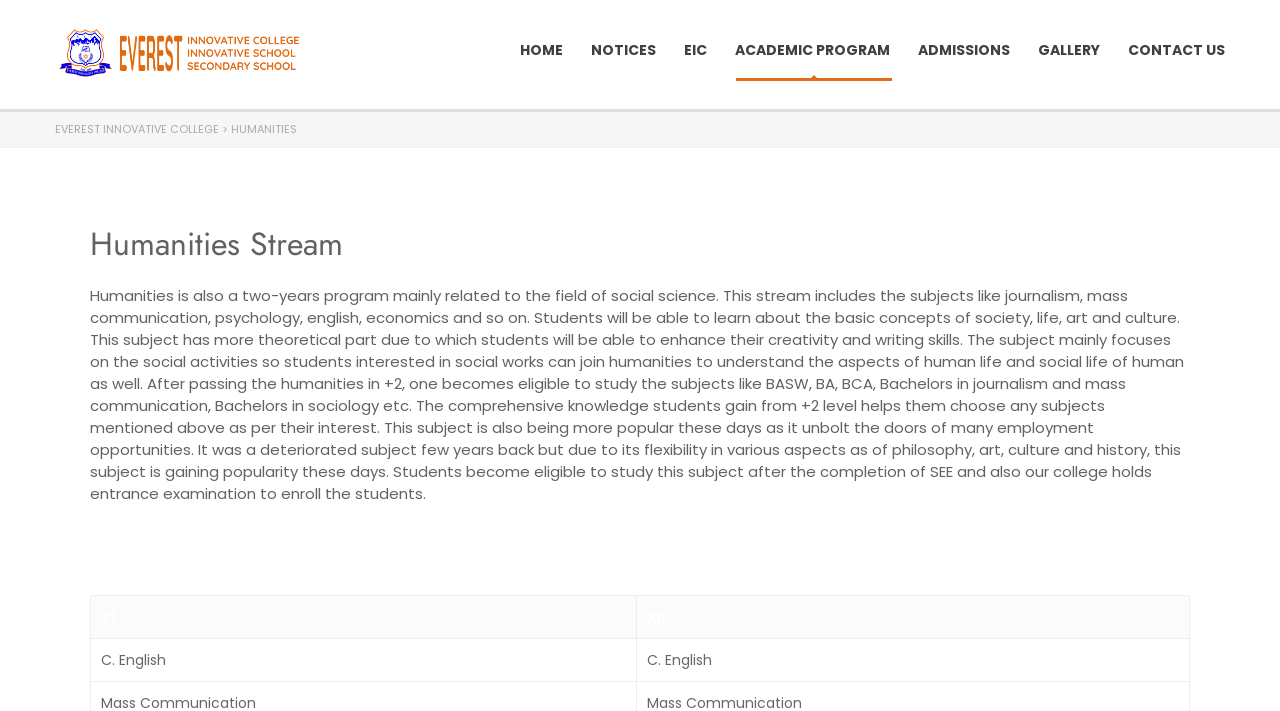Answer the question below in one word or phrase:
What is the name of the college?

Everest Innovative College